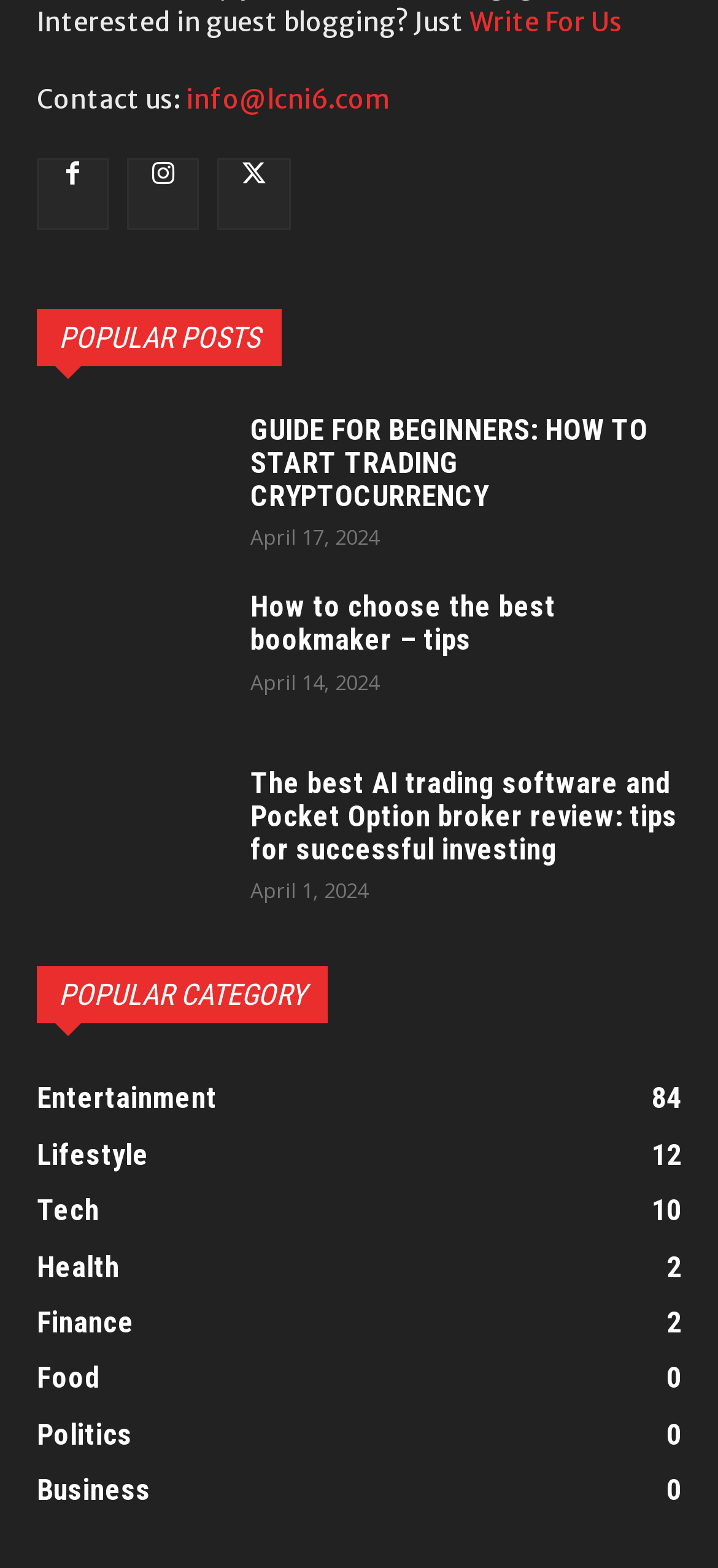Using the provided description: "info@lcni6.com", find the bounding box coordinates of the corresponding UI element. The output should be four float numbers between 0 and 1, in the format [left, top, right, bottom].

[0.259, 0.053, 0.544, 0.074]